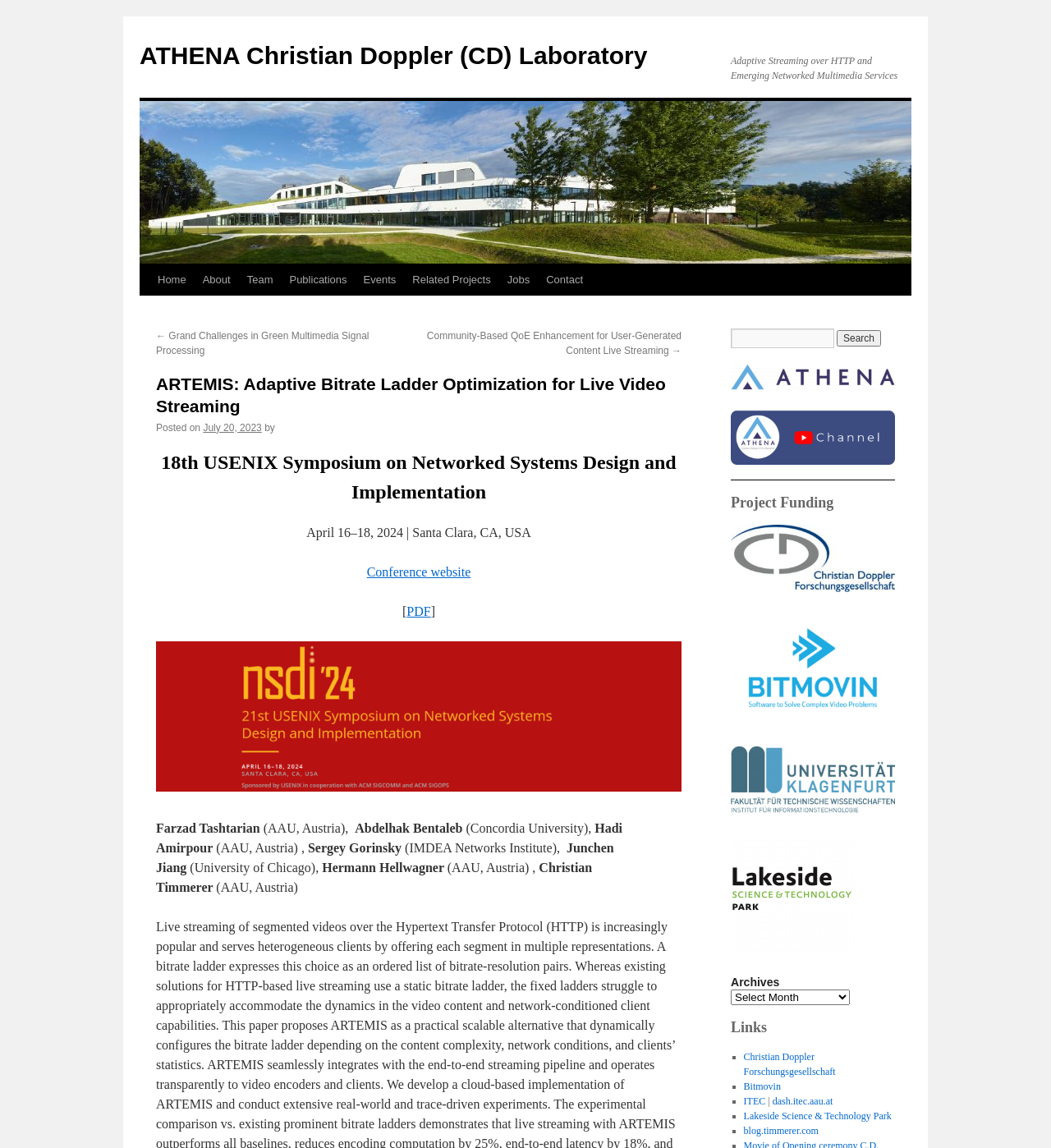Answer the question below using just one word or a short phrase: 
What is the name of the laboratory?

ATHENA Christian Doppler (CD) Laboratory